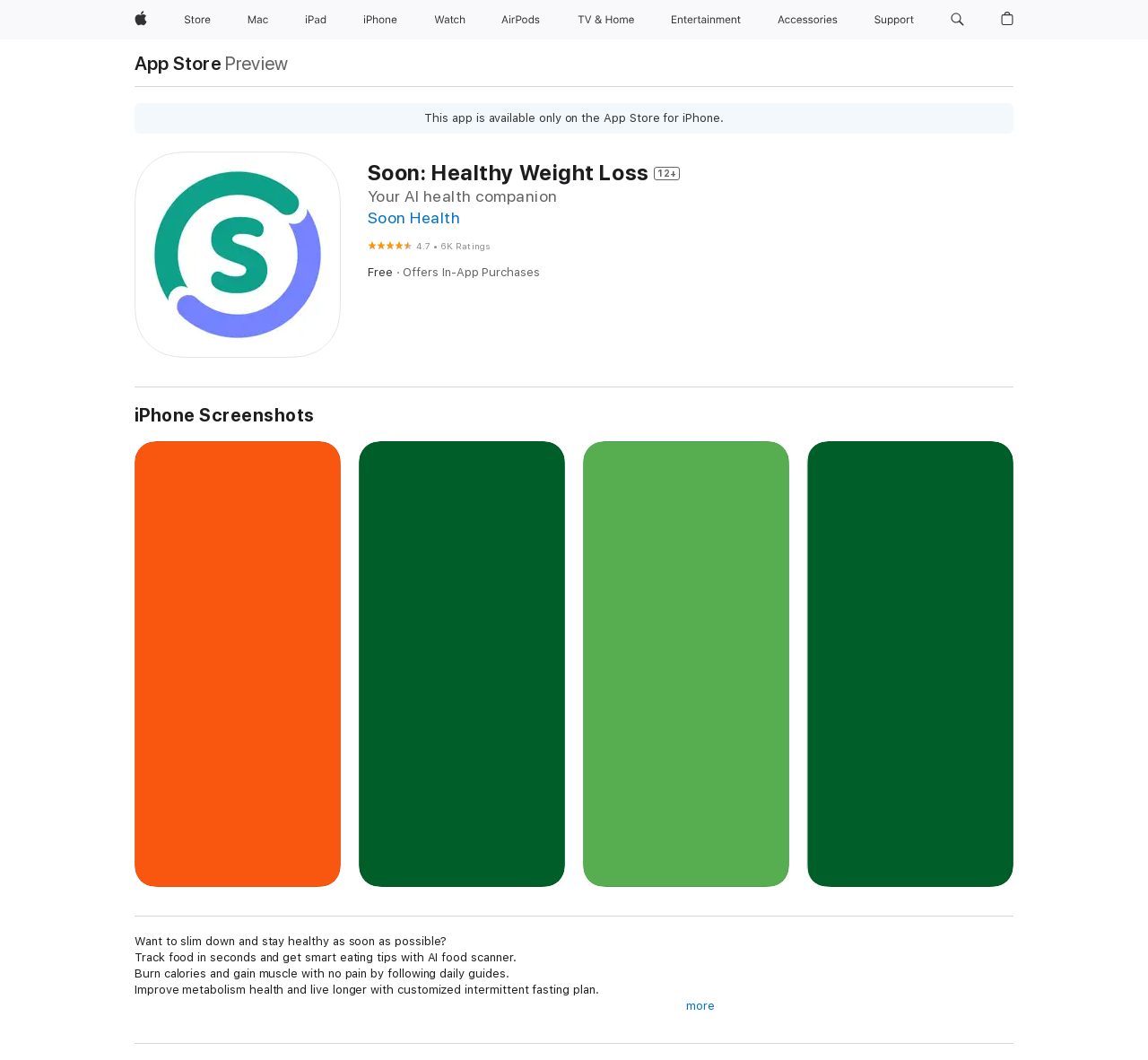Respond to the following question using a concise word or phrase: 
What is the purpose of the app?

To help with healthy weight loss